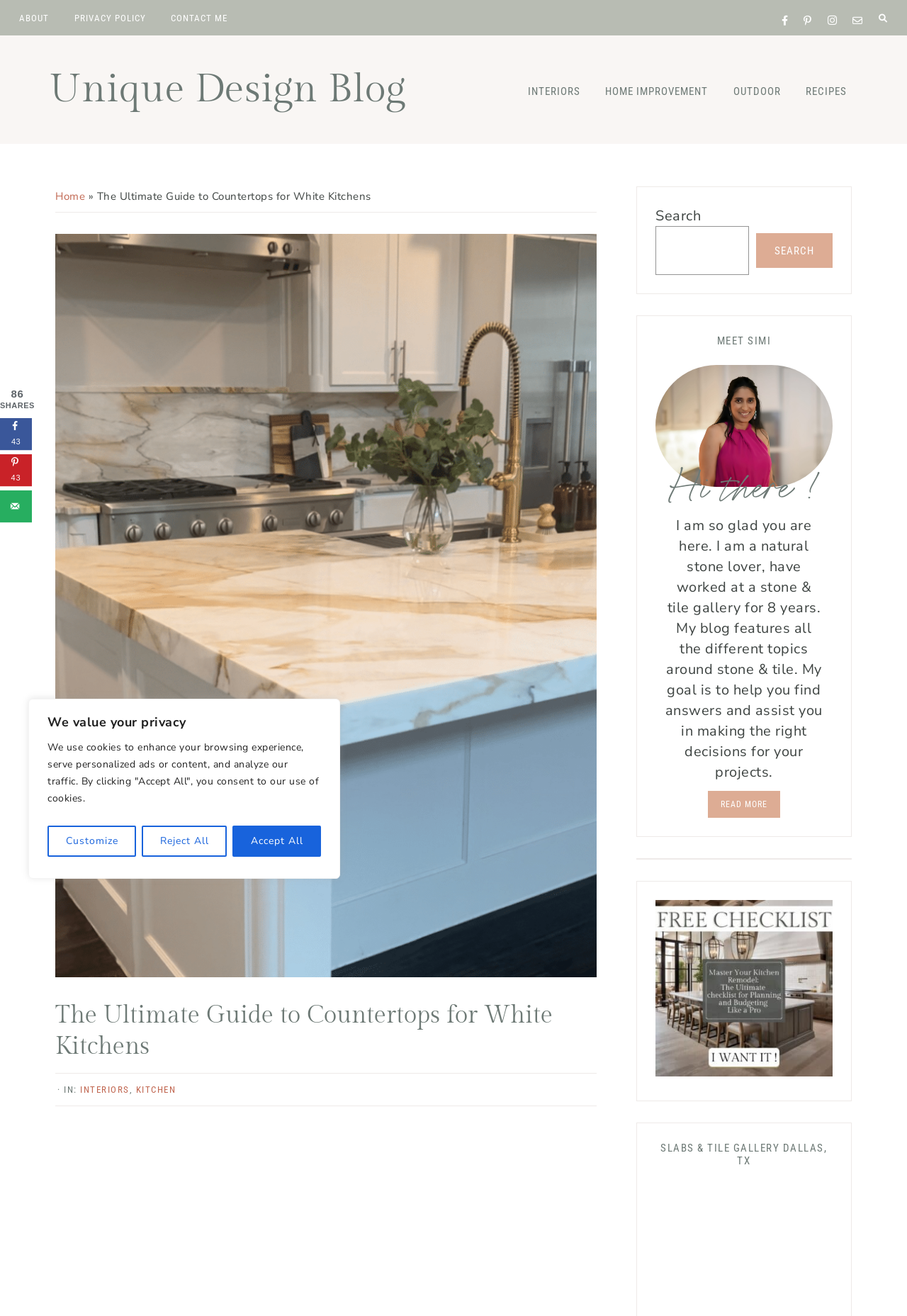Give a one-word or one-phrase response to the question: 
How many social sharing options are available?

3